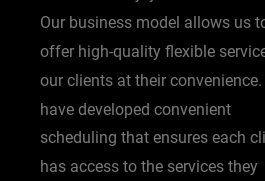Describe the image with as much detail as possible.

The image is part of the promotional content for Hurricane LLC, a cleaning service based in the Atlanta Metro Area. It emphasizes the company's commitment to providing reliable and professional cleaning services, including dryer vent cleaning, carpet cleaning, and air duct cleaning. The text highlights their flexible scheduling approach, designed to accommodate clients' busy lives and ensure they can access required services whenever needed. This approach not only reflects their dedication to customer satisfaction but also their adaptability in a competitive market.